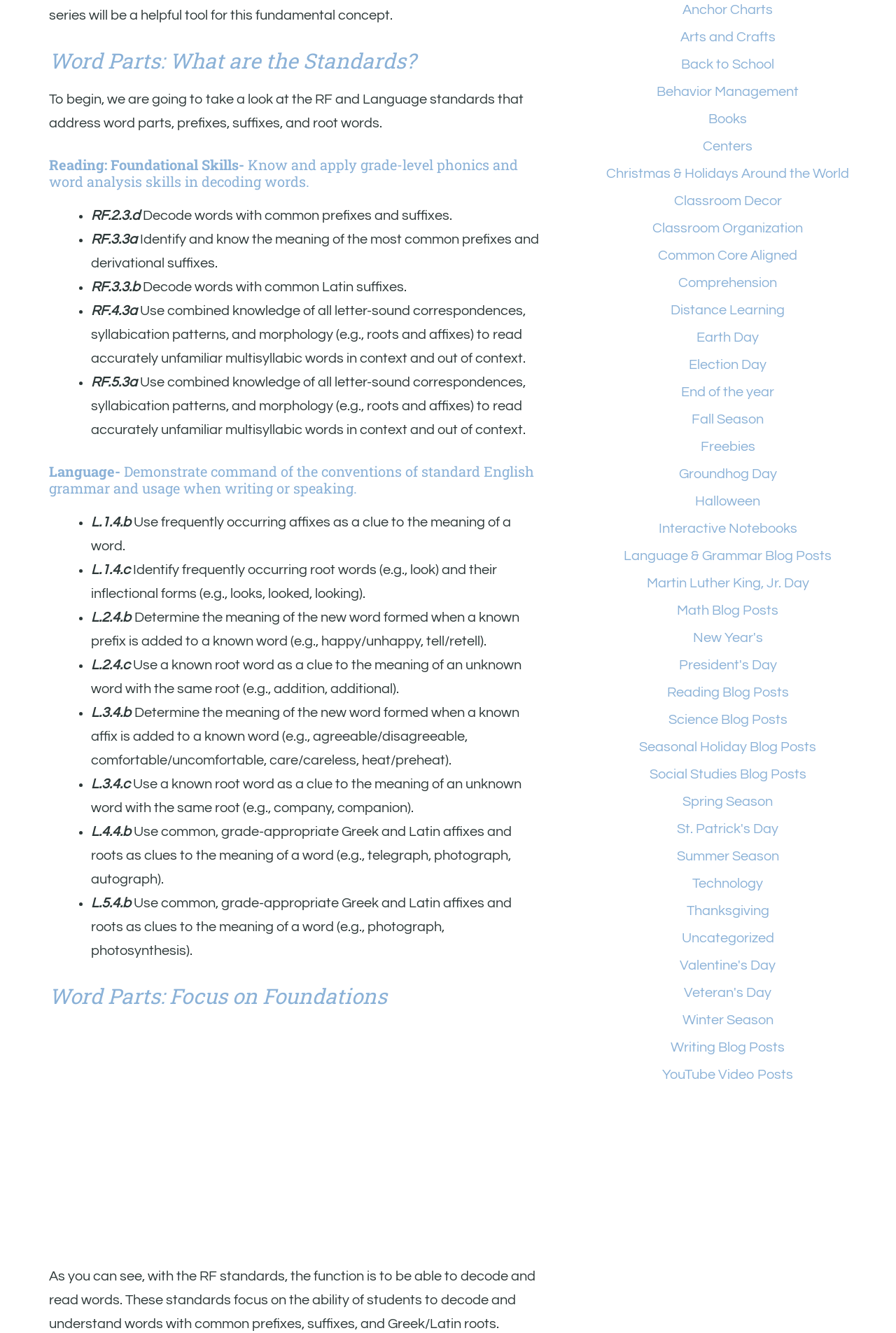Provide a brief response to the question below using a single word or phrase: 
What is the focus of the 'Word Parts: Focus on Foundations' section?

Foundations